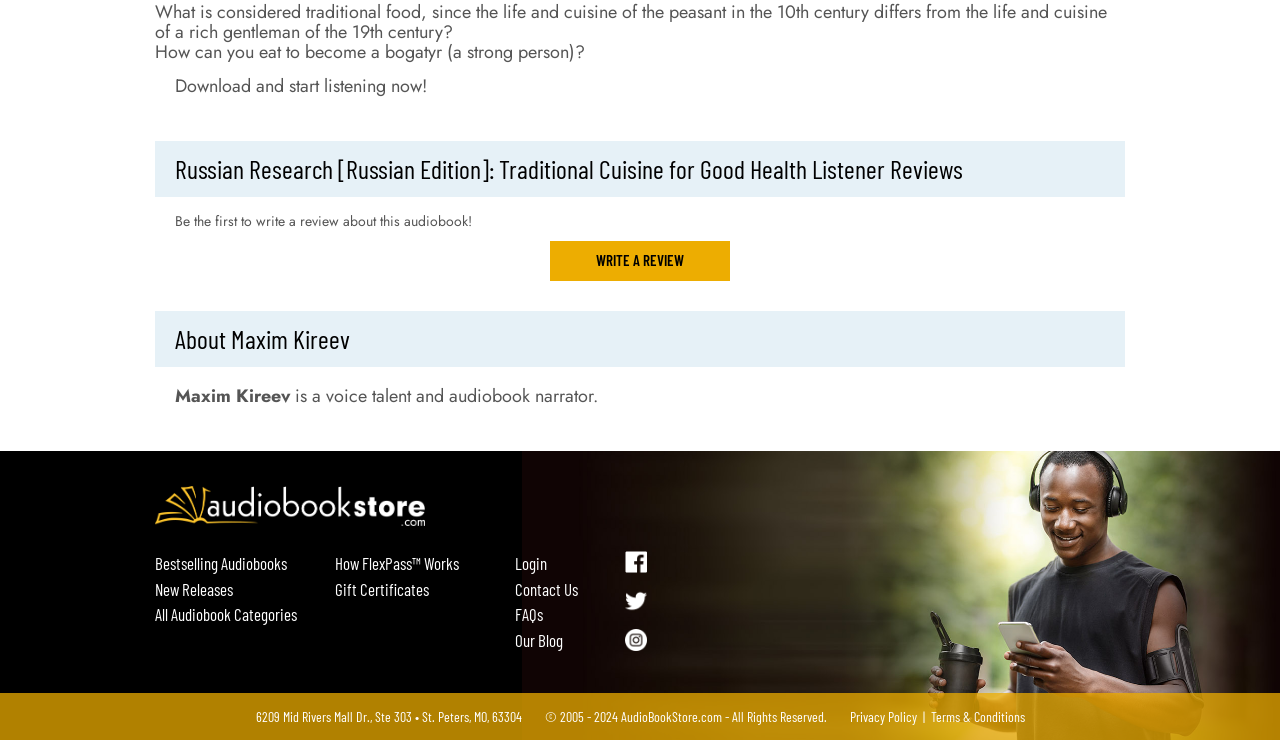What is the title of the audiobook? Please answer the question using a single word or phrase based on the image.

Russian Research